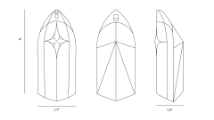Give a one-word or short-phrase answer to the following question: 
What is the design of the perfume bottle inspired by?

Gothic elements